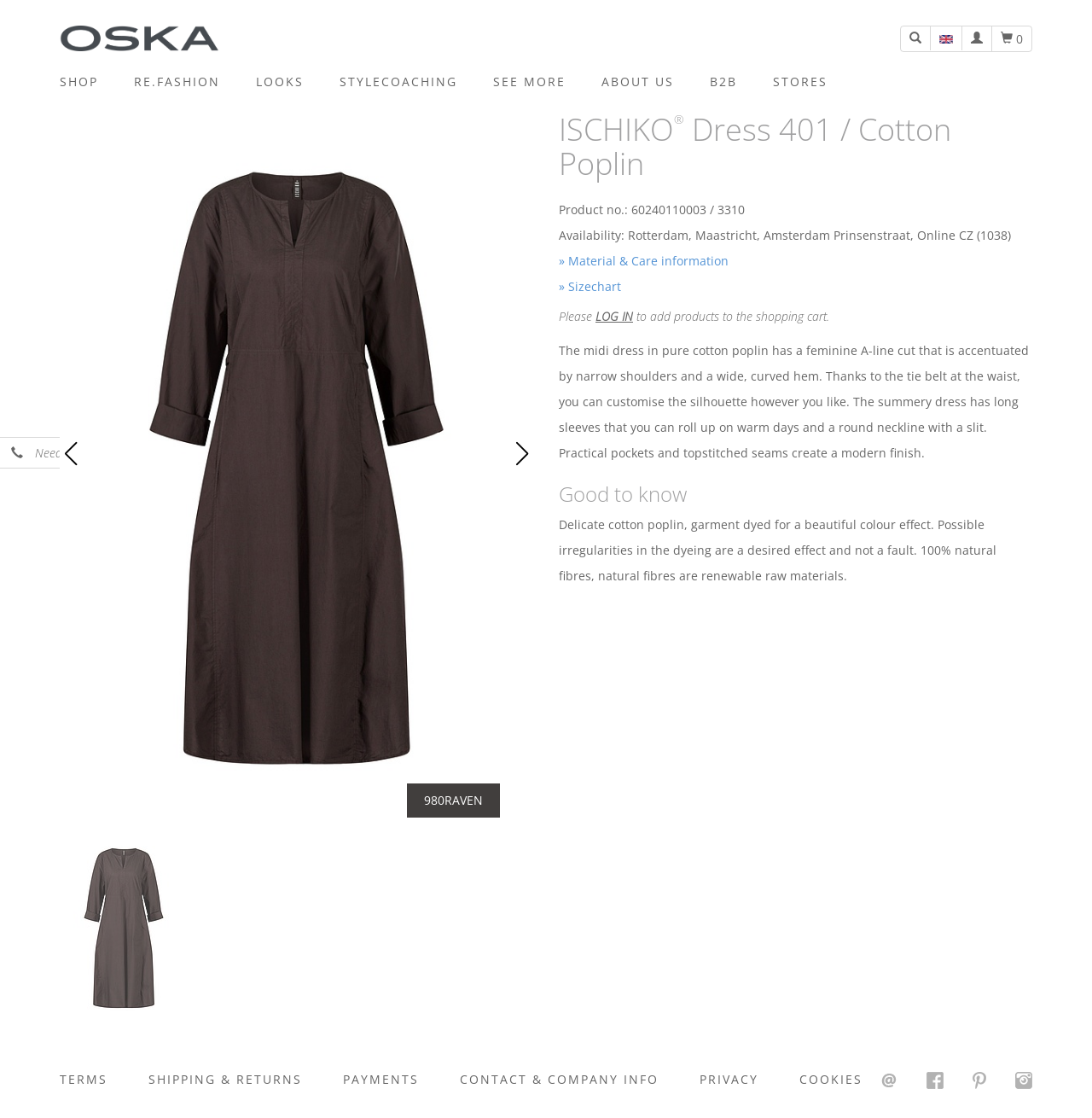From the details in the image, provide a thorough response to the question: What is the language of the webpage?

I found the answer by looking at the link element 'English' which is located at the top of the webpage, indicating that it is a language selection option.